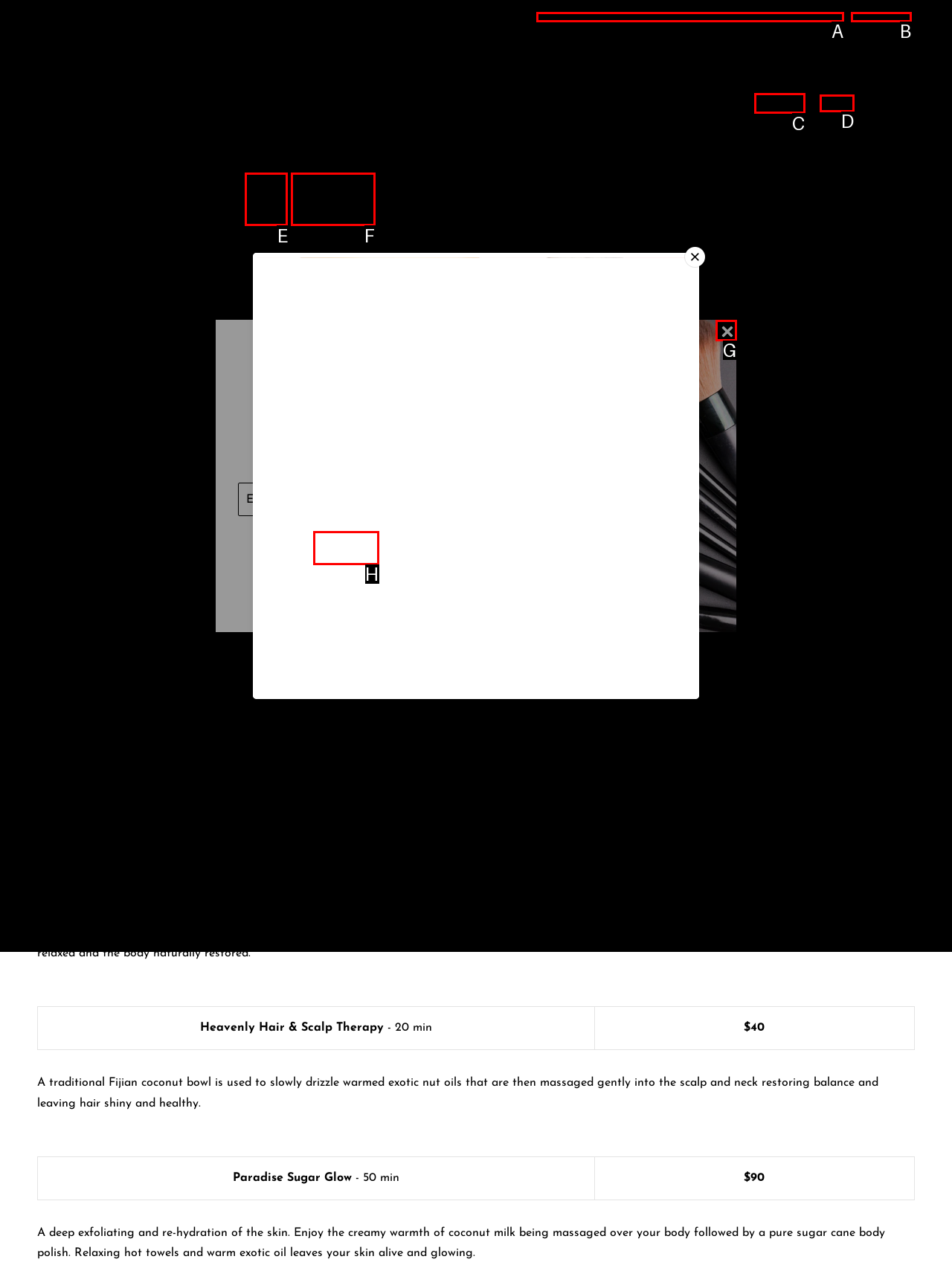Tell me which option I should click to complete the following task: View Fiji Me Escapes treatments Answer with the option's letter from the given choices directly.

F